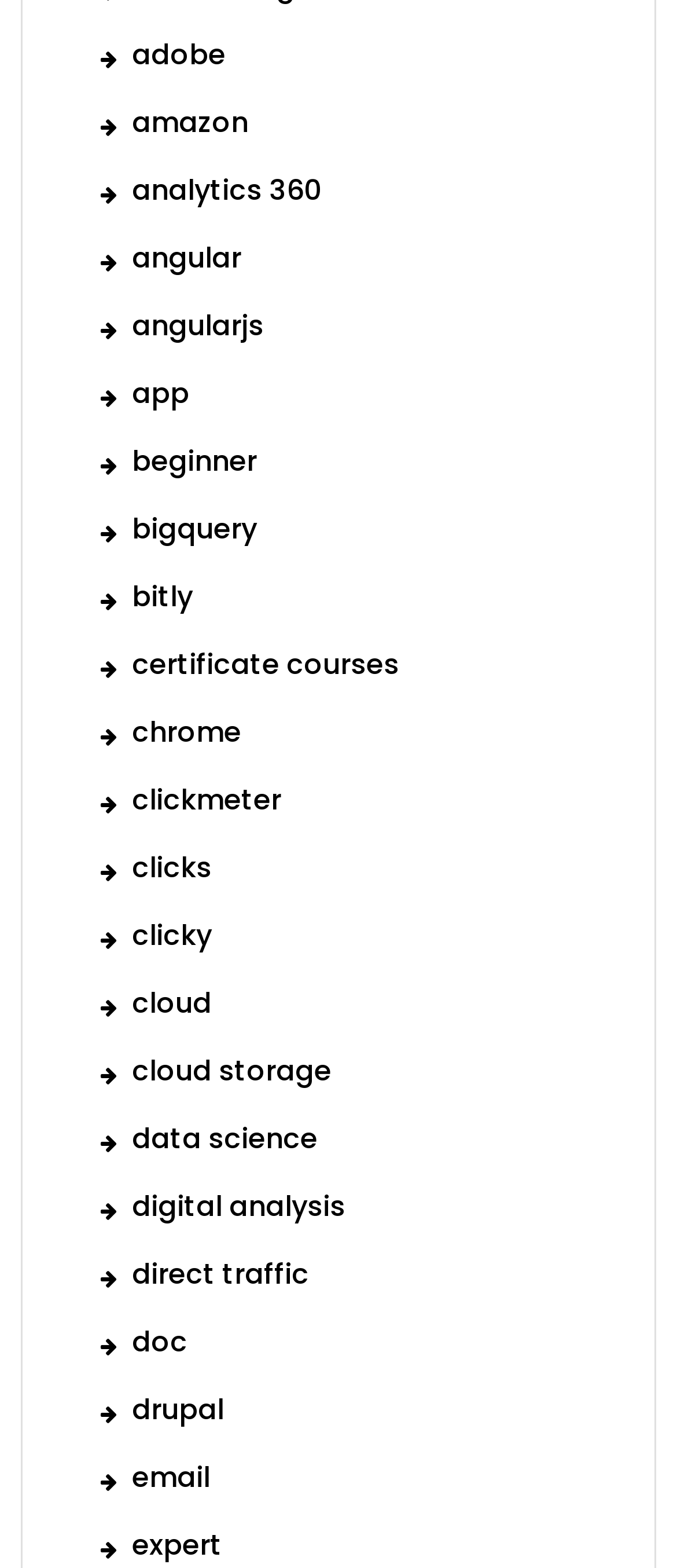What is the first link on the webpage?
Answer with a single word or phrase by referring to the visual content.

Adobe